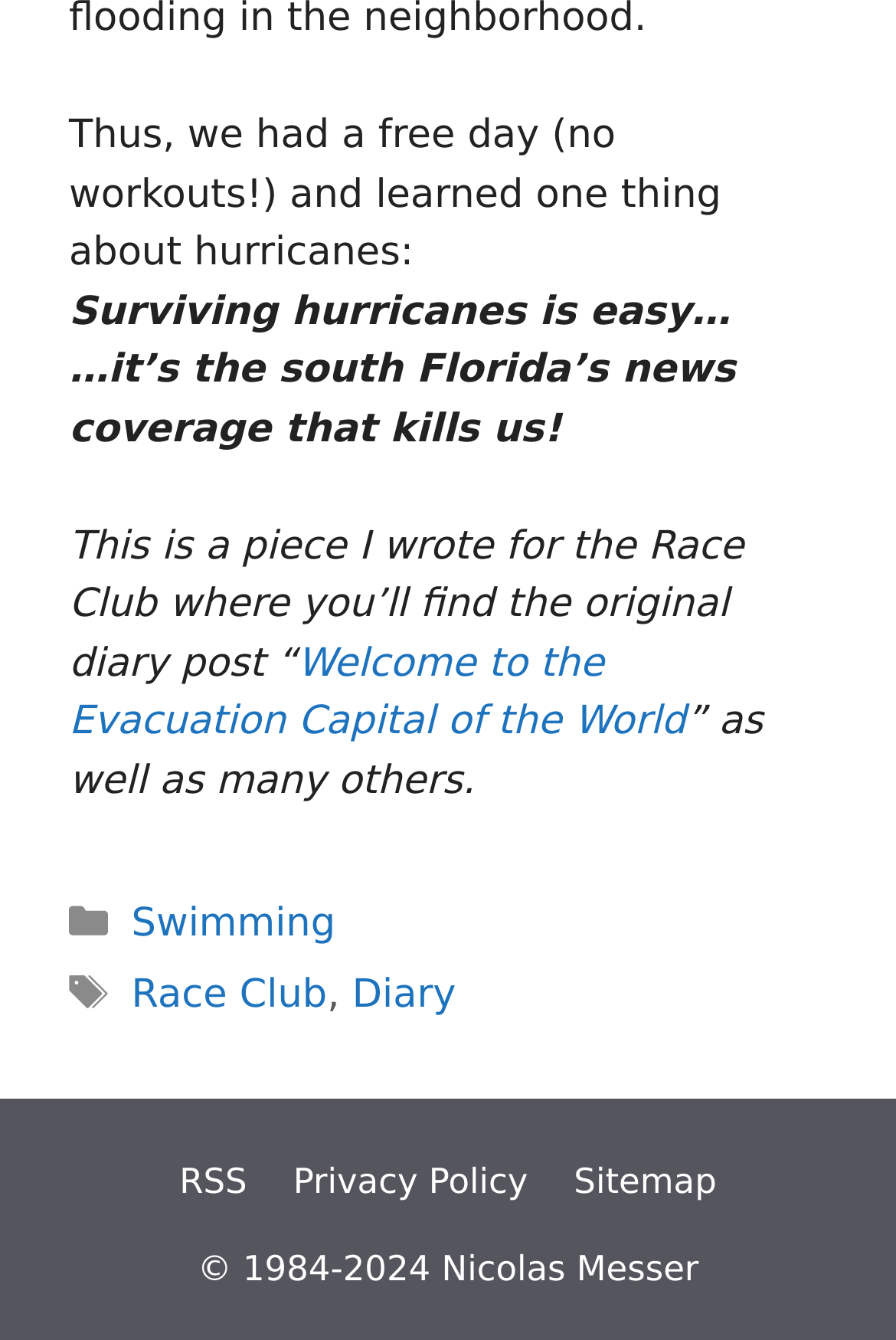What is the author of this webpage? Using the information from the screenshot, answer with a single word or phrase.

Nicolas Messer